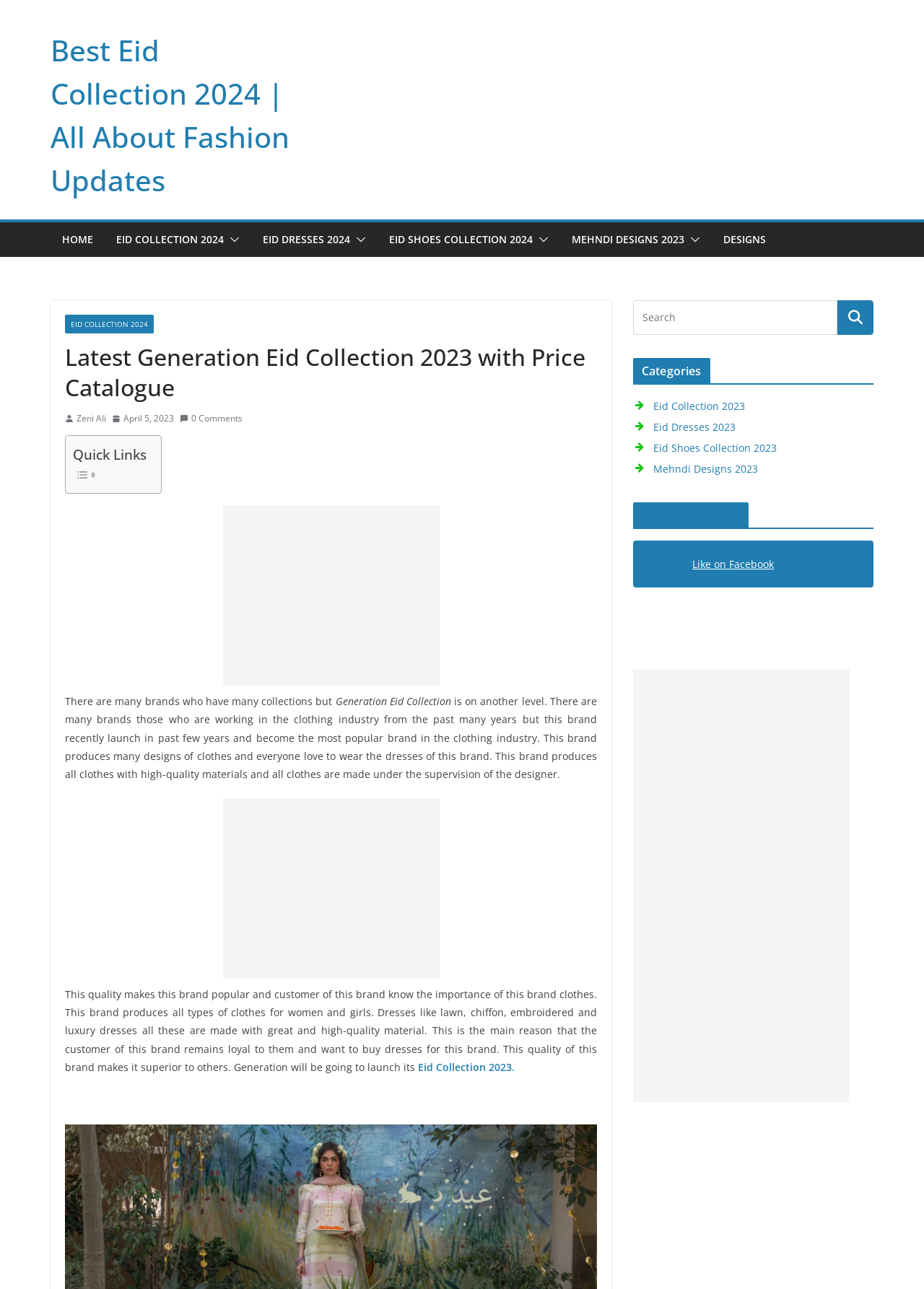Please find the bounding box coordinates for the clickable element needed to perform this instruction: "Click on the 'Available Now' button".

None